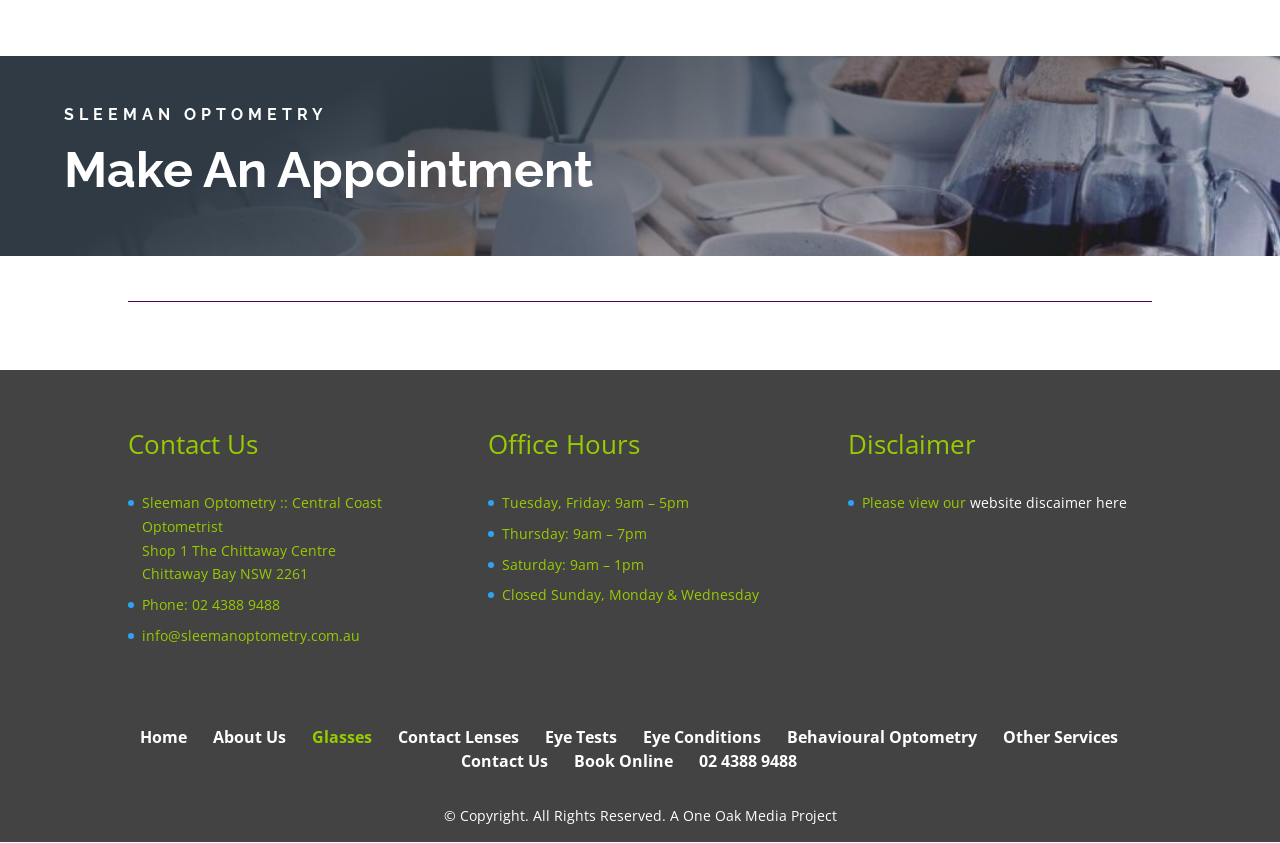What is the name of the optometry clinic?
Answer the question with as much detail as you can, using the image as a reference.

The name of the optometry clinic can be found in the heading element at the top of the webpage, which reads 'SLEEMAN OPTOMETRY'.